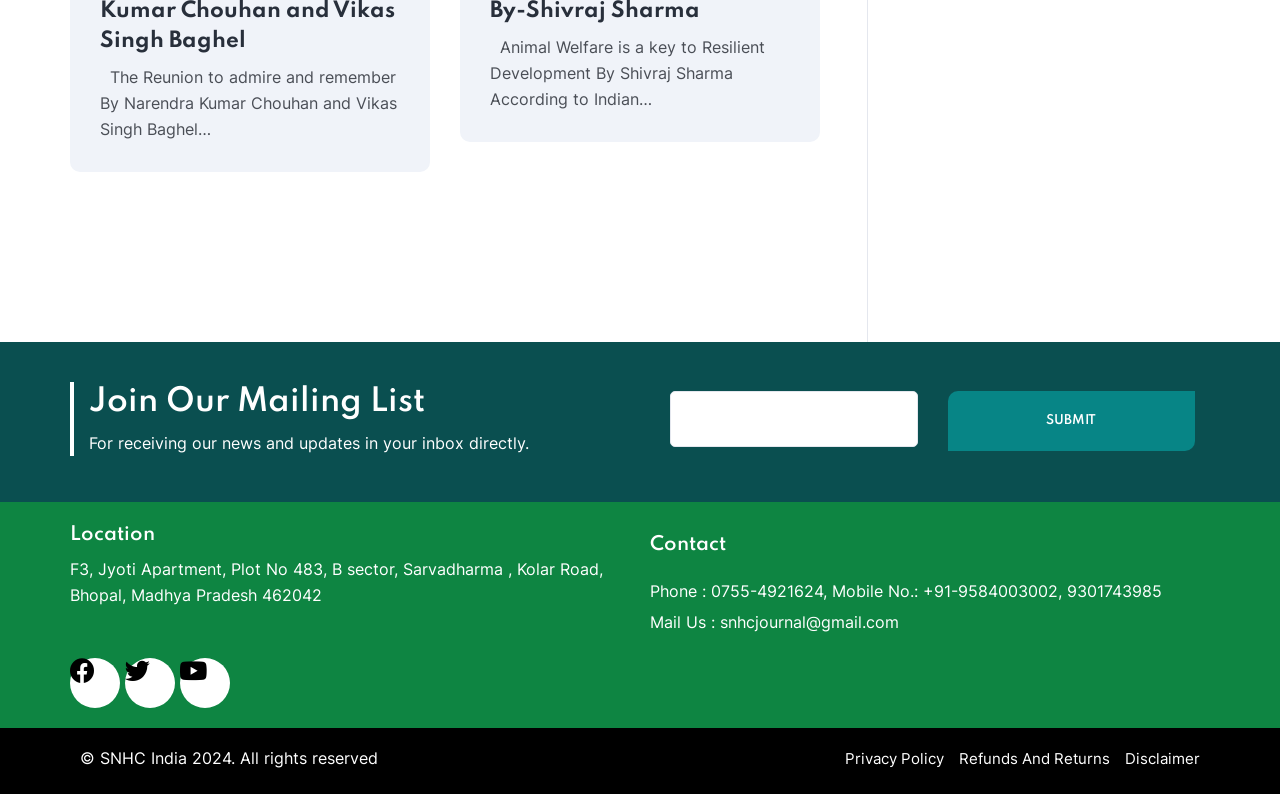Determine the bounding box coordinates for the region that must be clicked to execute the following instruction: "Join the mailing list".

[0.07, 0.481, 0.488, 0.531]